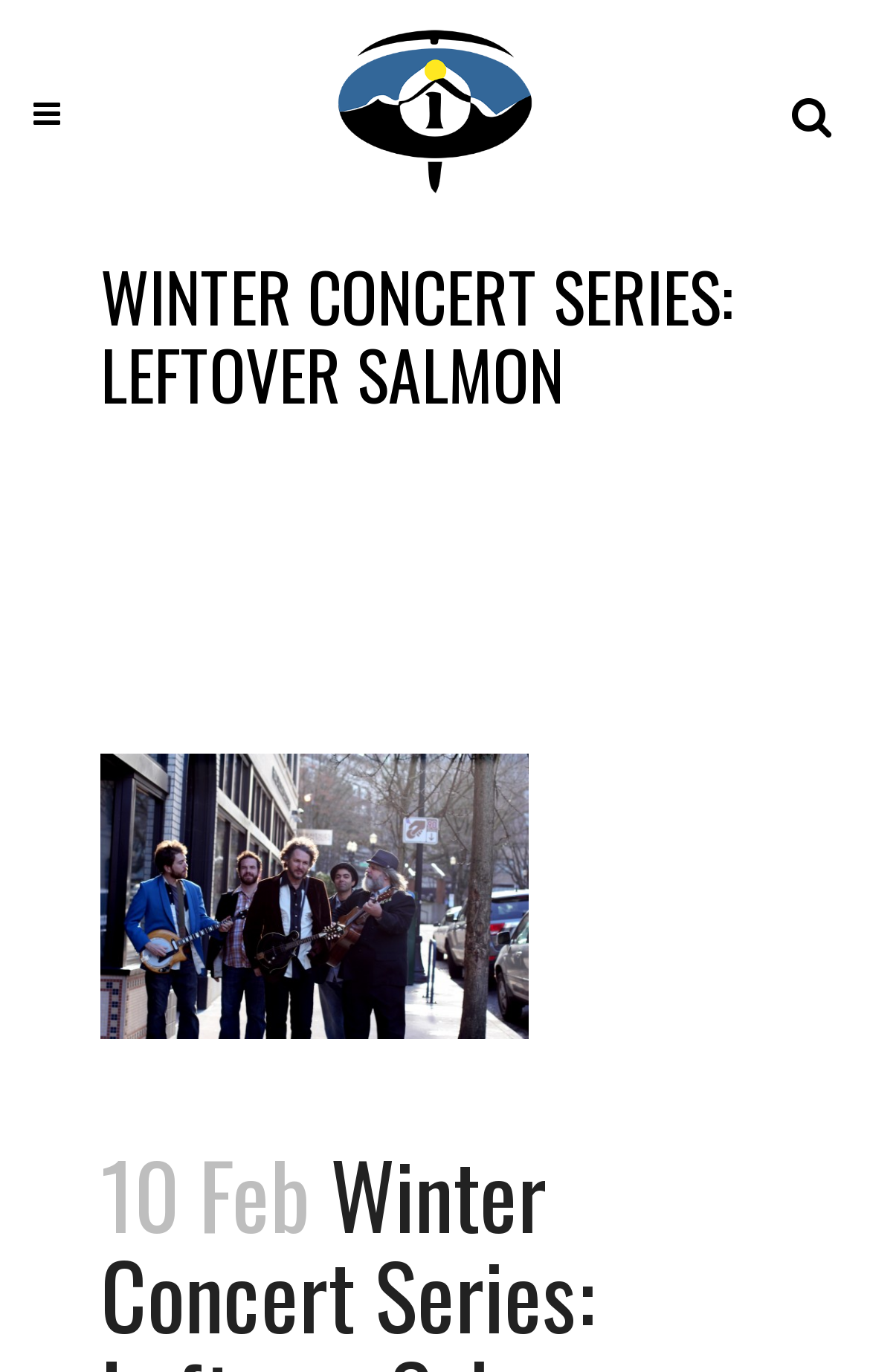What is the name of the performer in the concert series?
Can you give a detailed and elaborate answer to the question?

By analyzing the heading element on the webpage, I can see that the concert series is named 'WINTER CONCERT SERIES: LEFTOVER SALMON', so the name of the performer in the concert series is 'Leftover Salmon'.